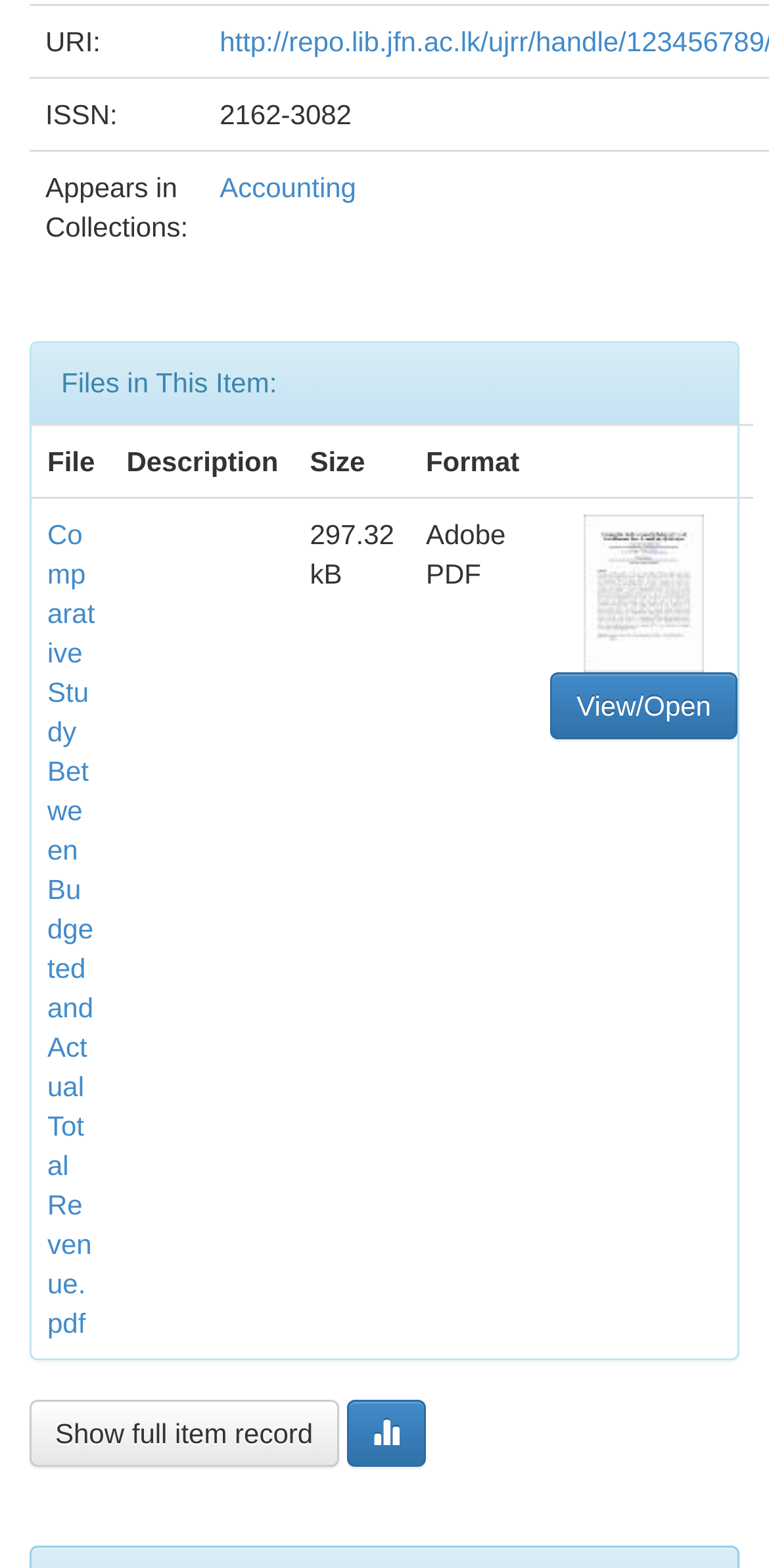Extract the bounding box coordinates for the UI element described by the text: "Accounting". The coordinates should be in the form of [left, top, right, bottom] with values between 0 and 1.

[0.286, 0.109, 0.463, 0.129]